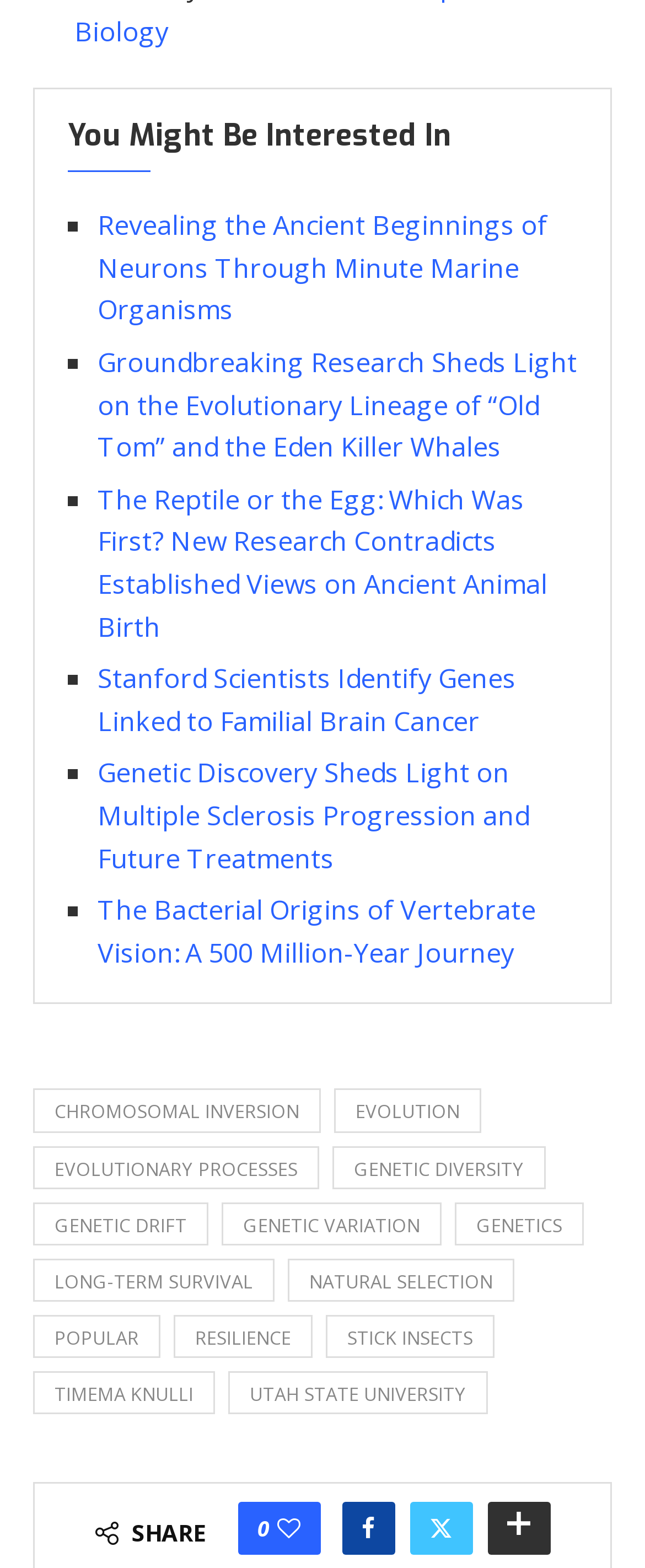Identify the bounding box coordinates of the area you need to click to perform the following instruction: "Explore the research on the evolutionary lineage of 'Old Tom' and the Eden killer whales".

[0.151, 0.219, 0.895, 0.297]